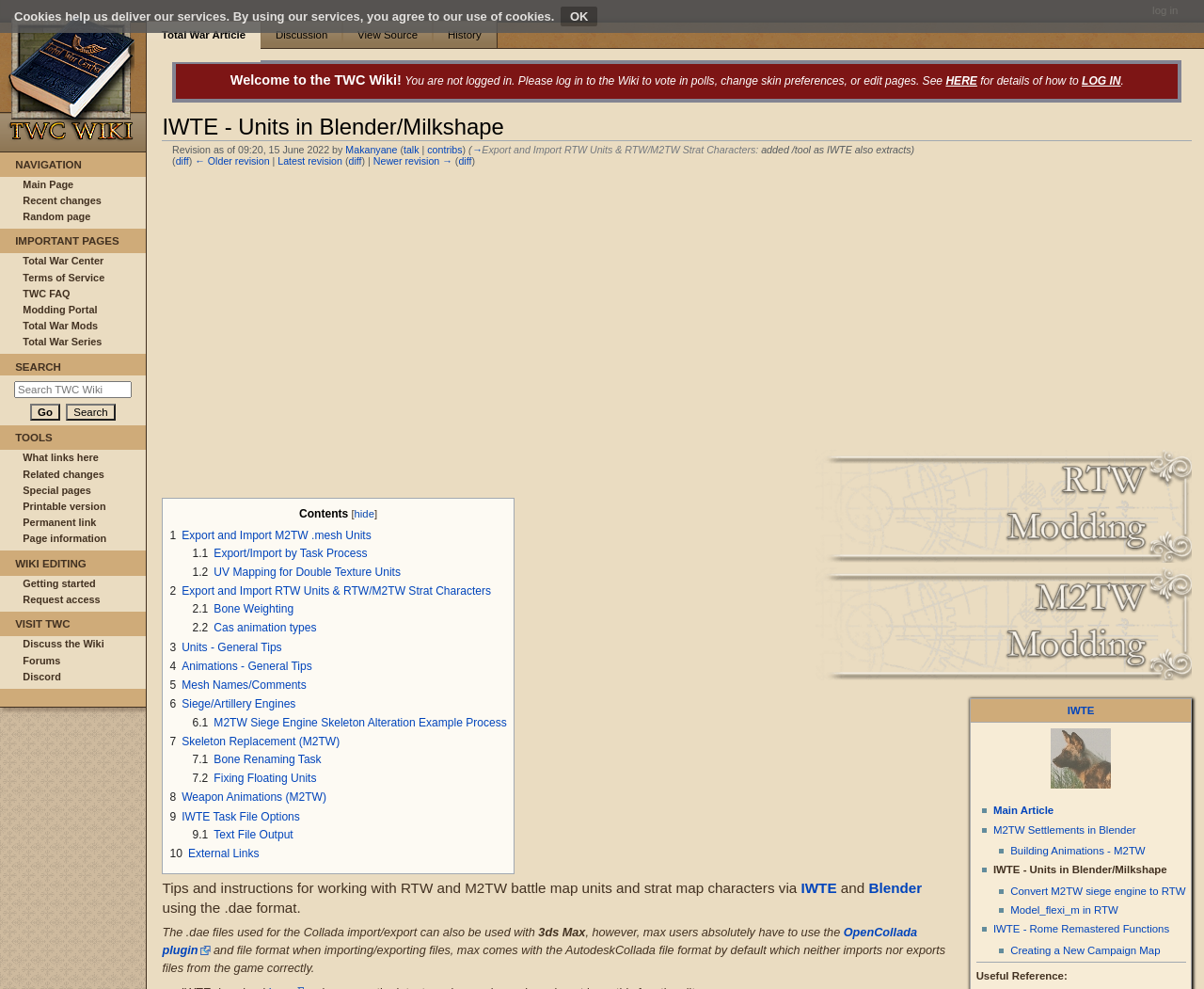What is the purpose of the 'Contents' section?
Based on the image, answer the question with a single word or brief phrase.

To provide a table of contents